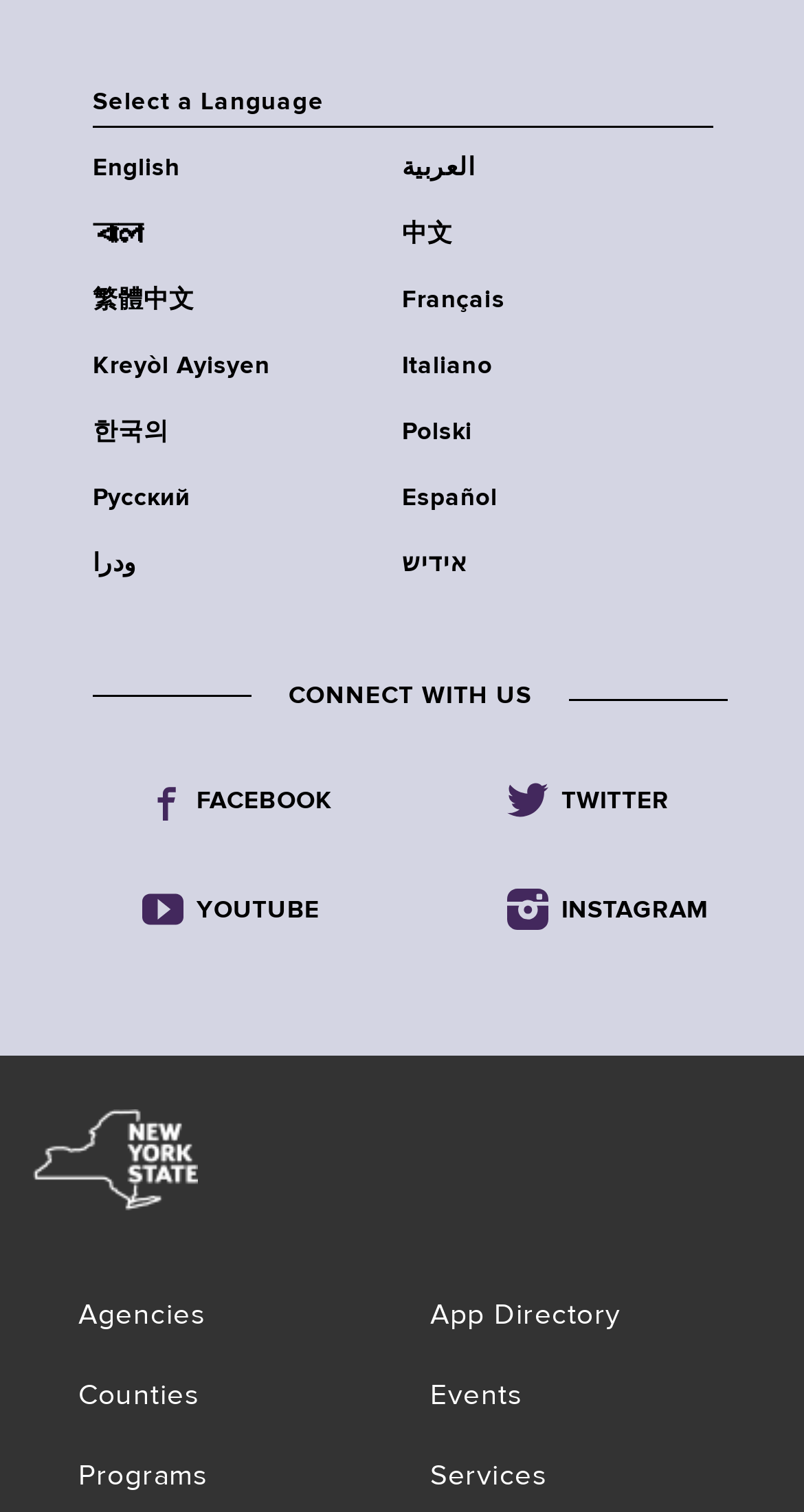What is the logo at the bottom of the page?
Kindly offer a detailed explanation using the data available in the image.

The logo at the bottom of the page is the 'New York State Logo', which is an image element with a bounding box coordinate of [0.041, 0.734, 0.246, 0.801].